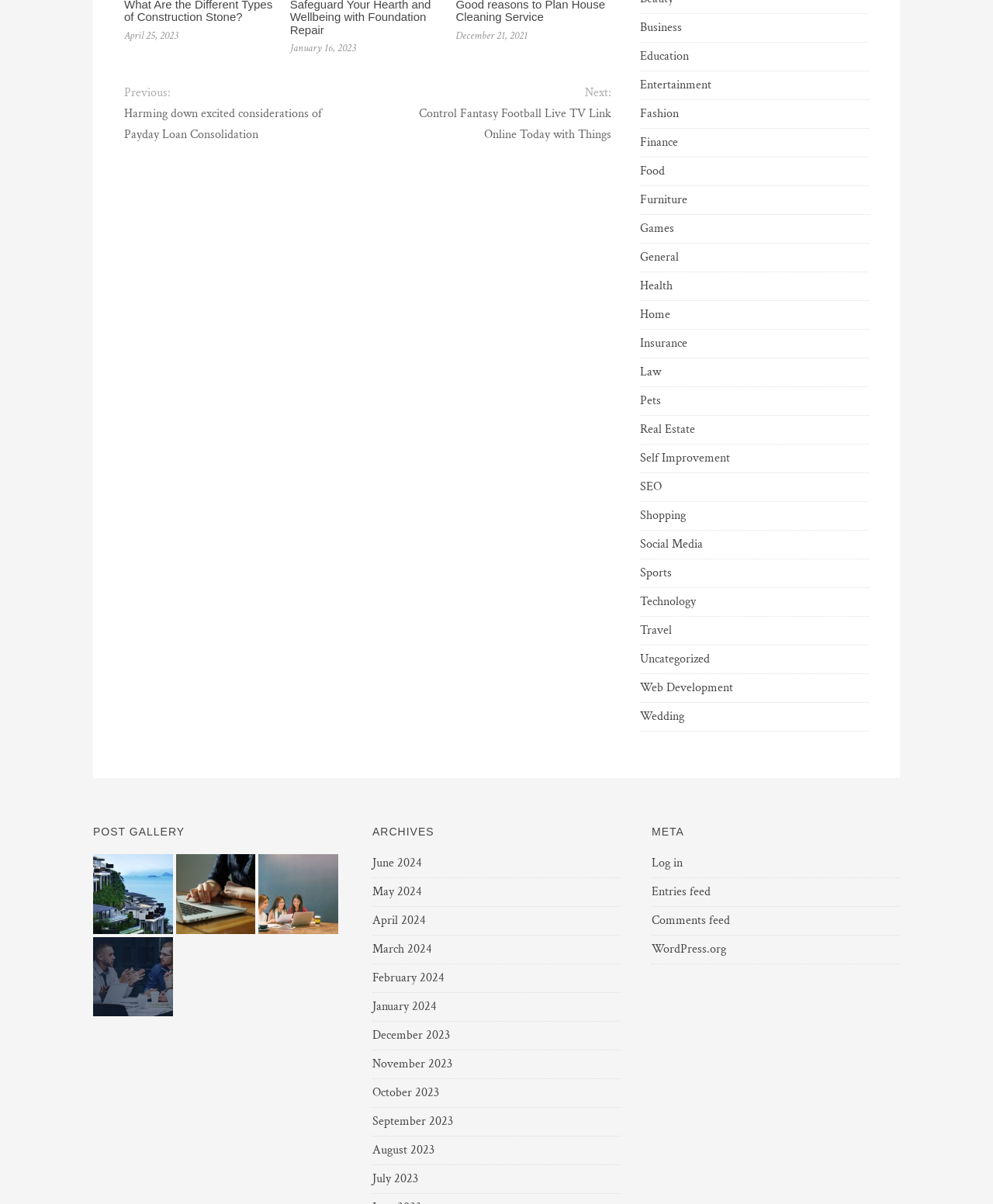What is the category of the link 'Olloi Condo'? Please answer the question using a single word or phrase based on the image.

Real Estate